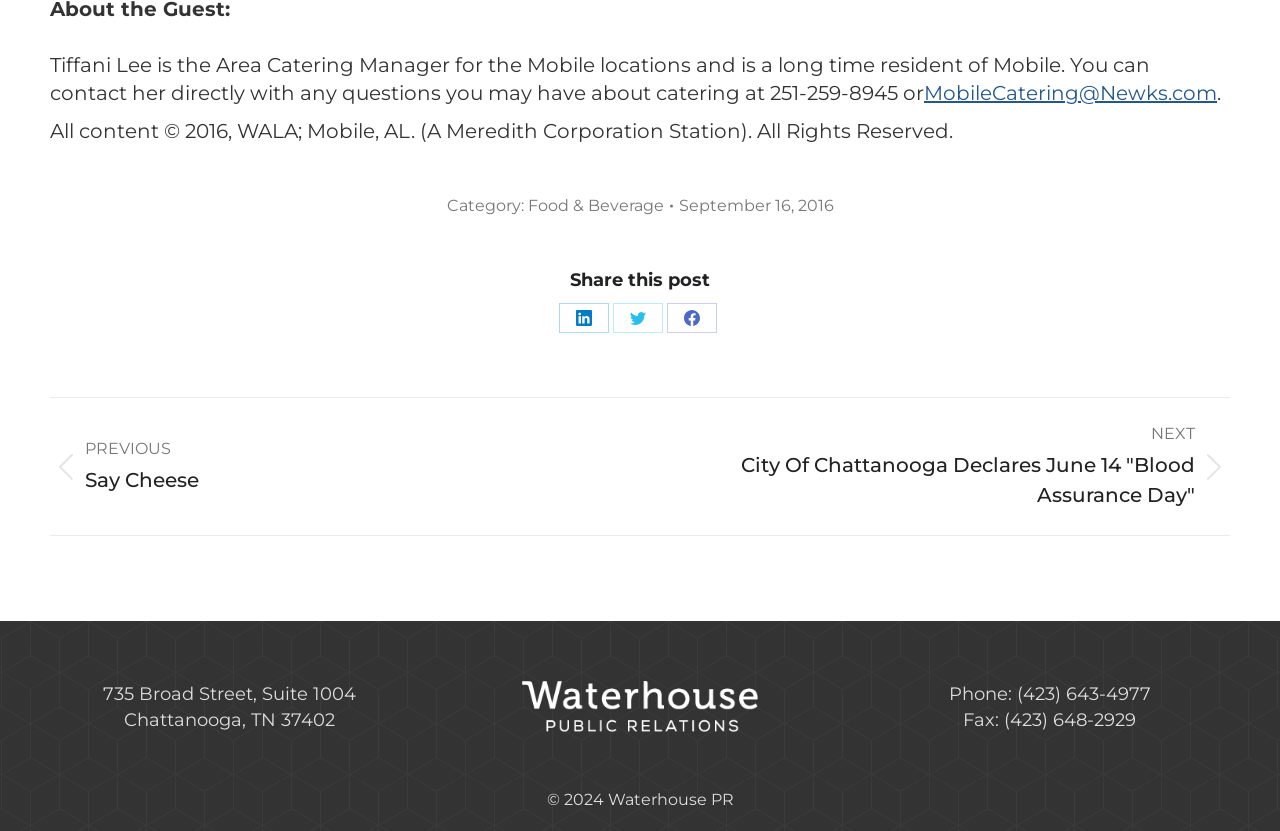Give the bounding box coordinates for the element described by: "Twitter".

None